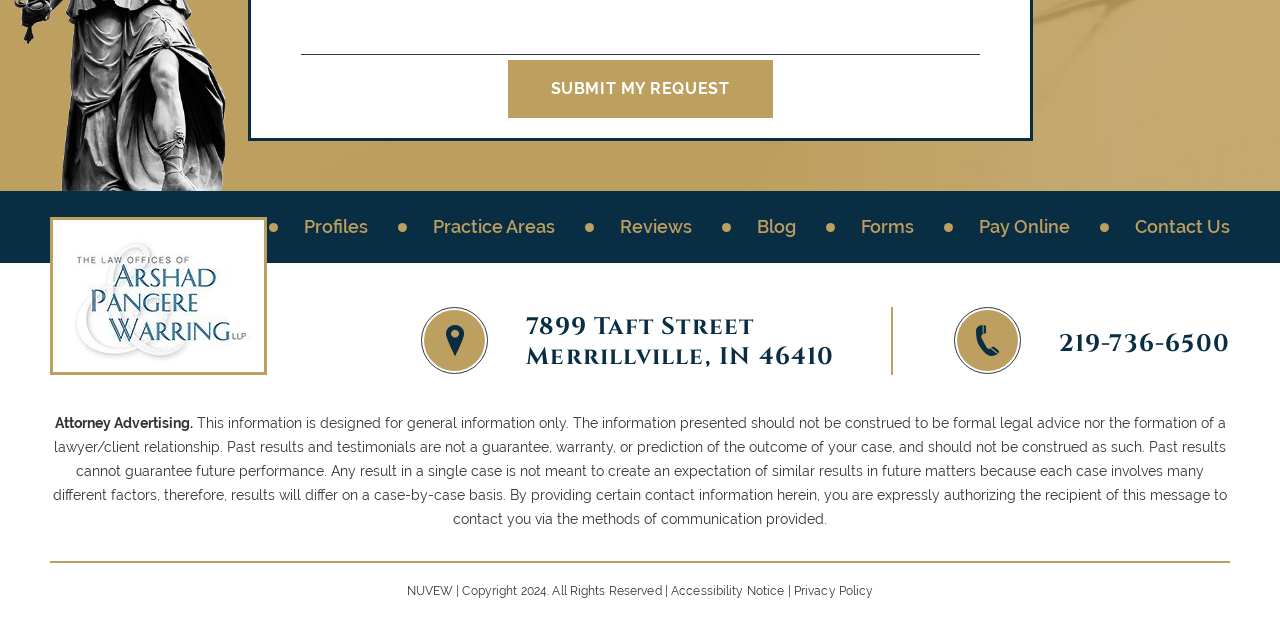Determine the bounding box coordinates for the clickable element required to fulfill the instruction: "submit my request". Provide the coordinates as four float numbers between 0 and 1, i.e., [left, top, right, bottom].

[0.396, 0.096, 0.604, 0.189]